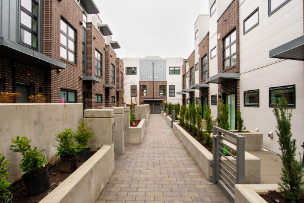Explain the details of the image you are viewing.

The image depicts a modern residential complex featuring a well-designed walkway flanked by contemporary townhomes. The architecture showcases a blend of brick and sleek white exterior elements, enhancing the visual appeal. Neatly arranged planters with small shrubs line the pathway, contributing to the inviting atmosphere. The scene is characterized by a sense of openness and accessibility, with decorative elements and thoughtful landscaping creating a harmonious living environment. The structure emphasizes both aesthetic appeal and functionality, reflecting the quality of construction typical of a reputable masonry company.